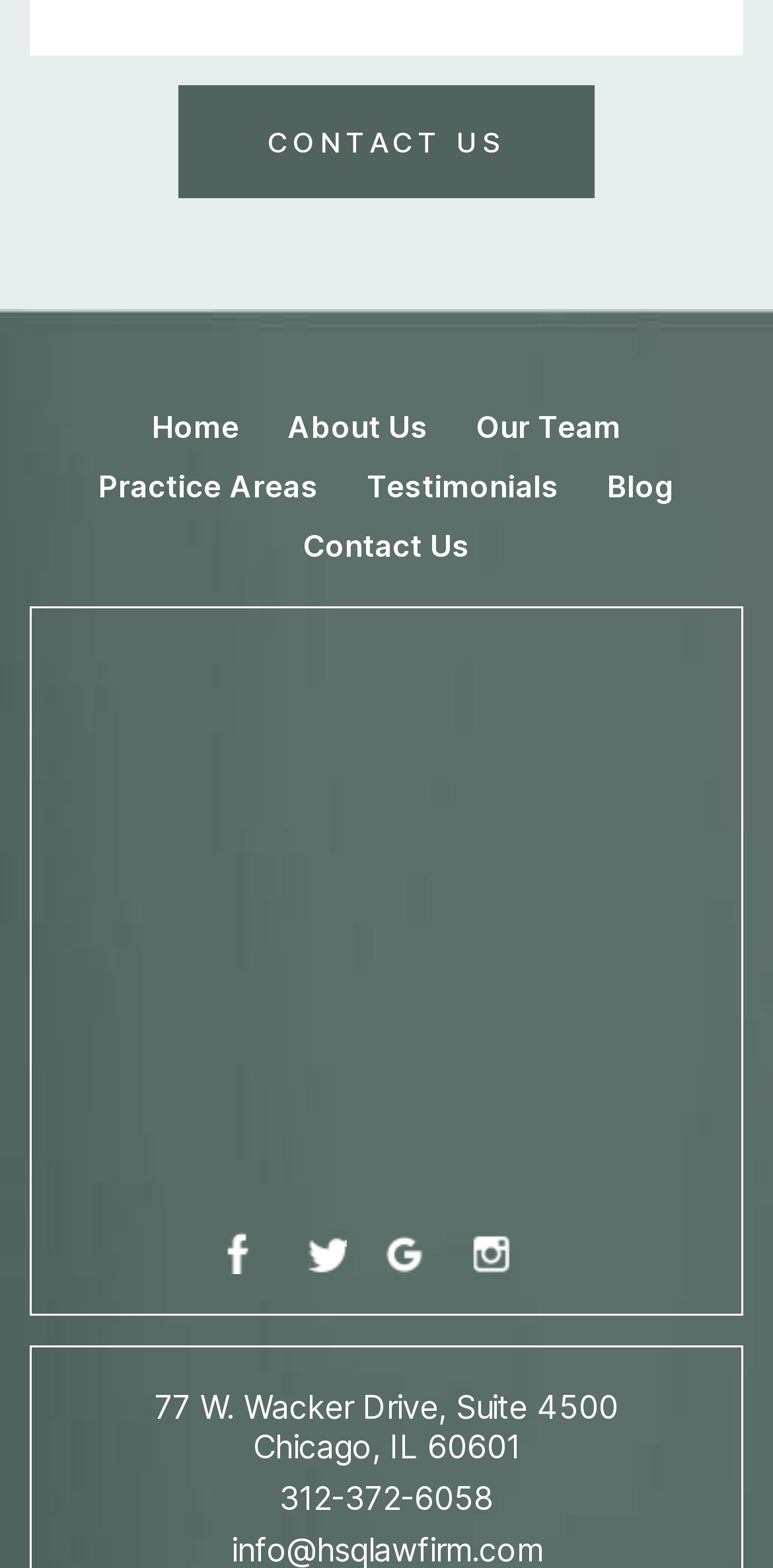Find the bounding box coordinates of the element's region that should be clicked in order to follow the given instruction: "Visit the HSQ website". The coordinates should consist of four float numbers between 0 and 1, i.e., [left, top, right, bottom].

[0.092, 0.735, 0.908, 0.76]